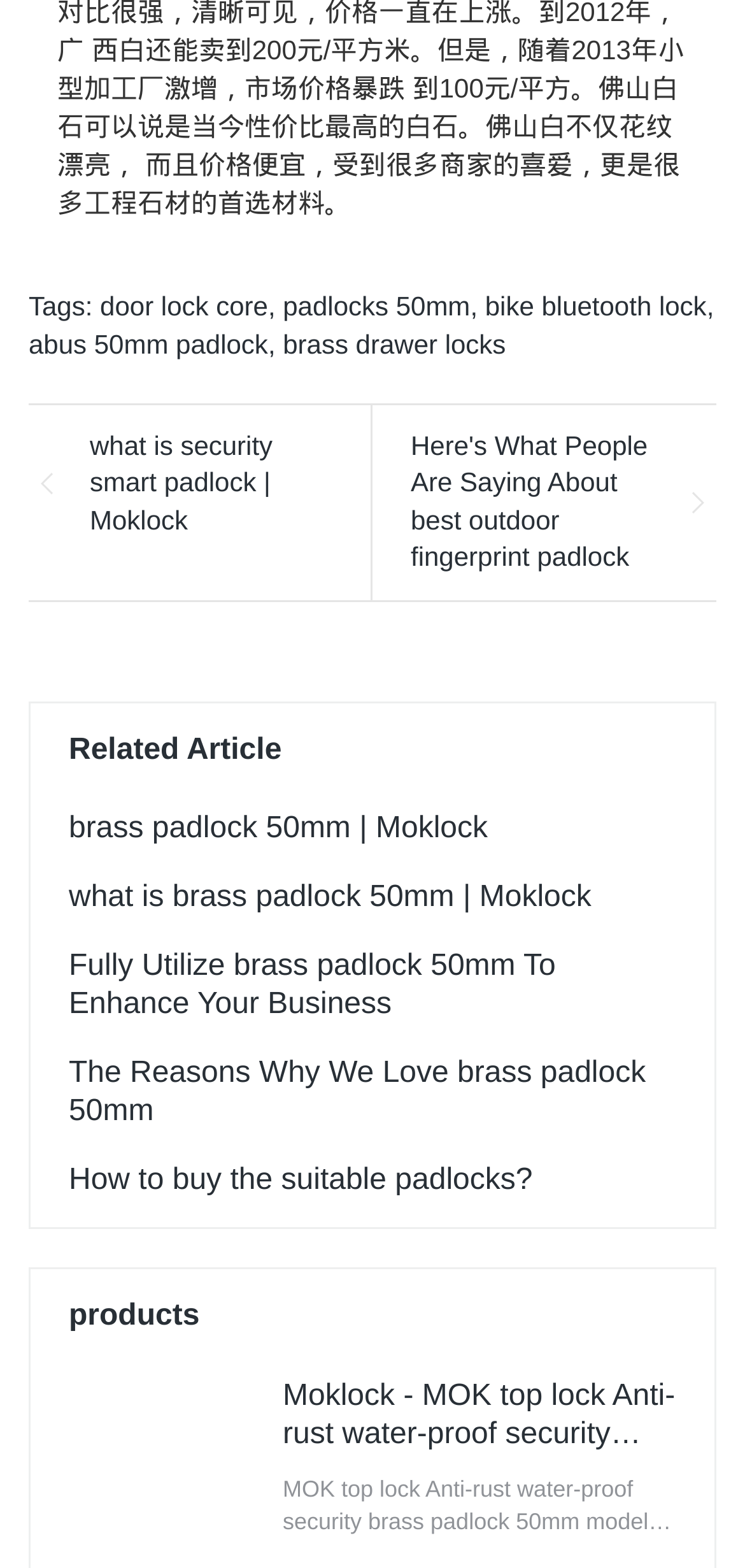Can you show the bounding box coordinates of the region to click on to complete the task described in the instruction: "Check out the link about how to buy the suitable padlocks"?

[0.092, 0.743, 0.715, 0.764]